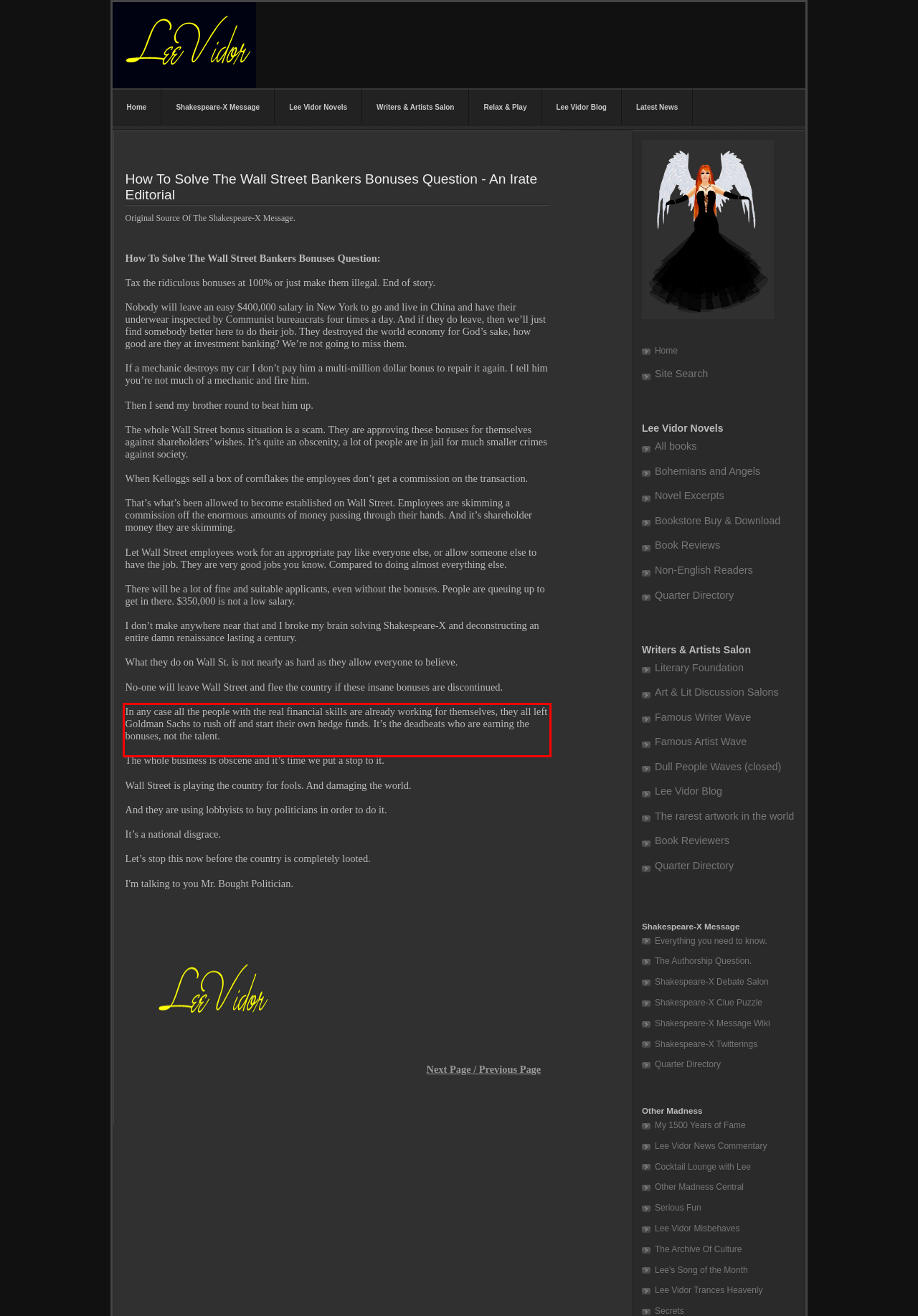In the given screenshot, locate the red bounding box and extract the text content from within it.

In any case all the people with the real financial skills are already working for themselves, they all left Goldman Sachs to rush off and start their own hedge funds. It’s the deadbeats who are earning the bonuses, not the talent.